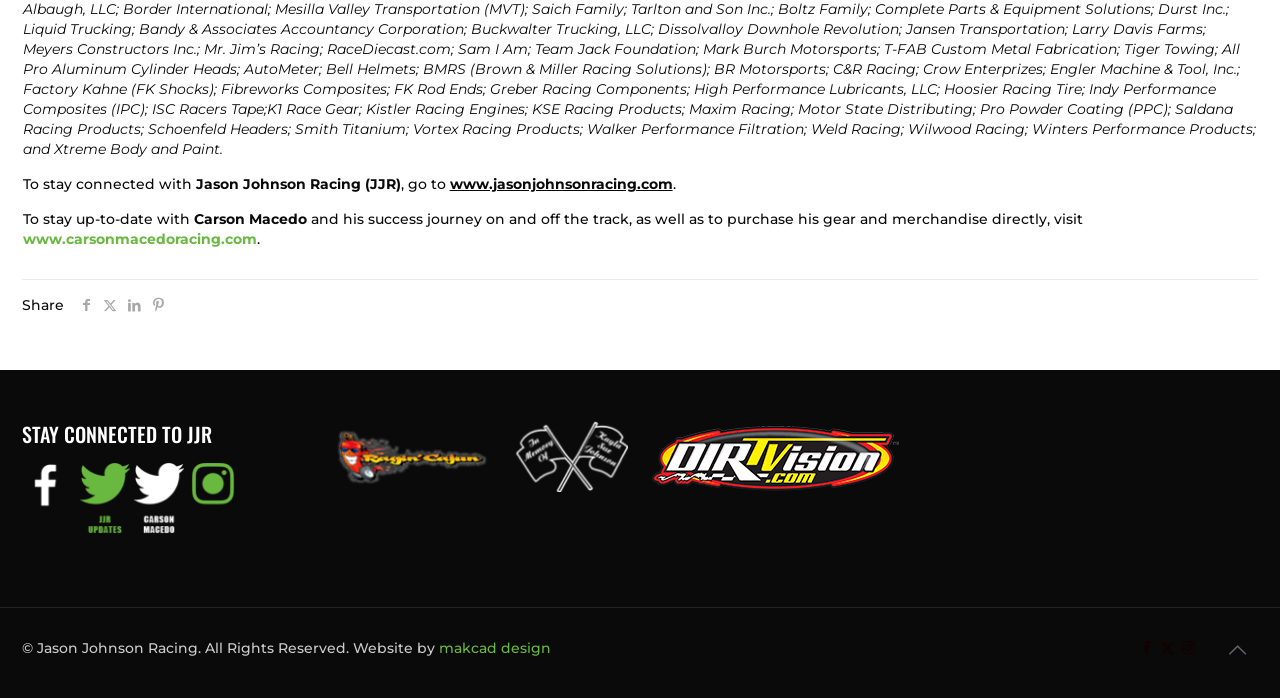What is the URL to stay connected with Carson Macedo?
Your answer should be a single word or phrase derived from the screenshot.

www.carsonmacedoracing.com